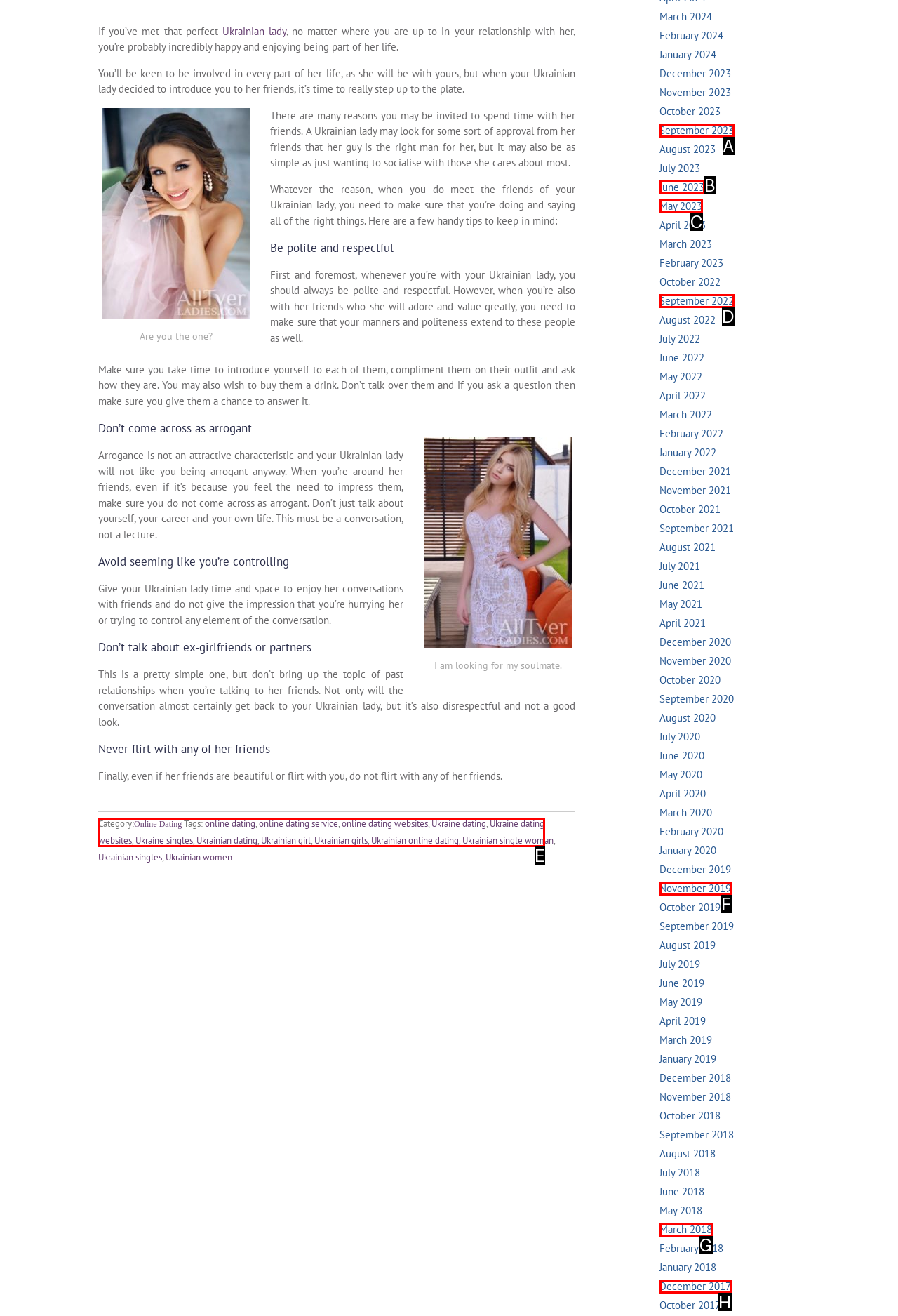Determine the option that aligns with this description: Ukraine dating websites
Reply with the option's letter directly.

E